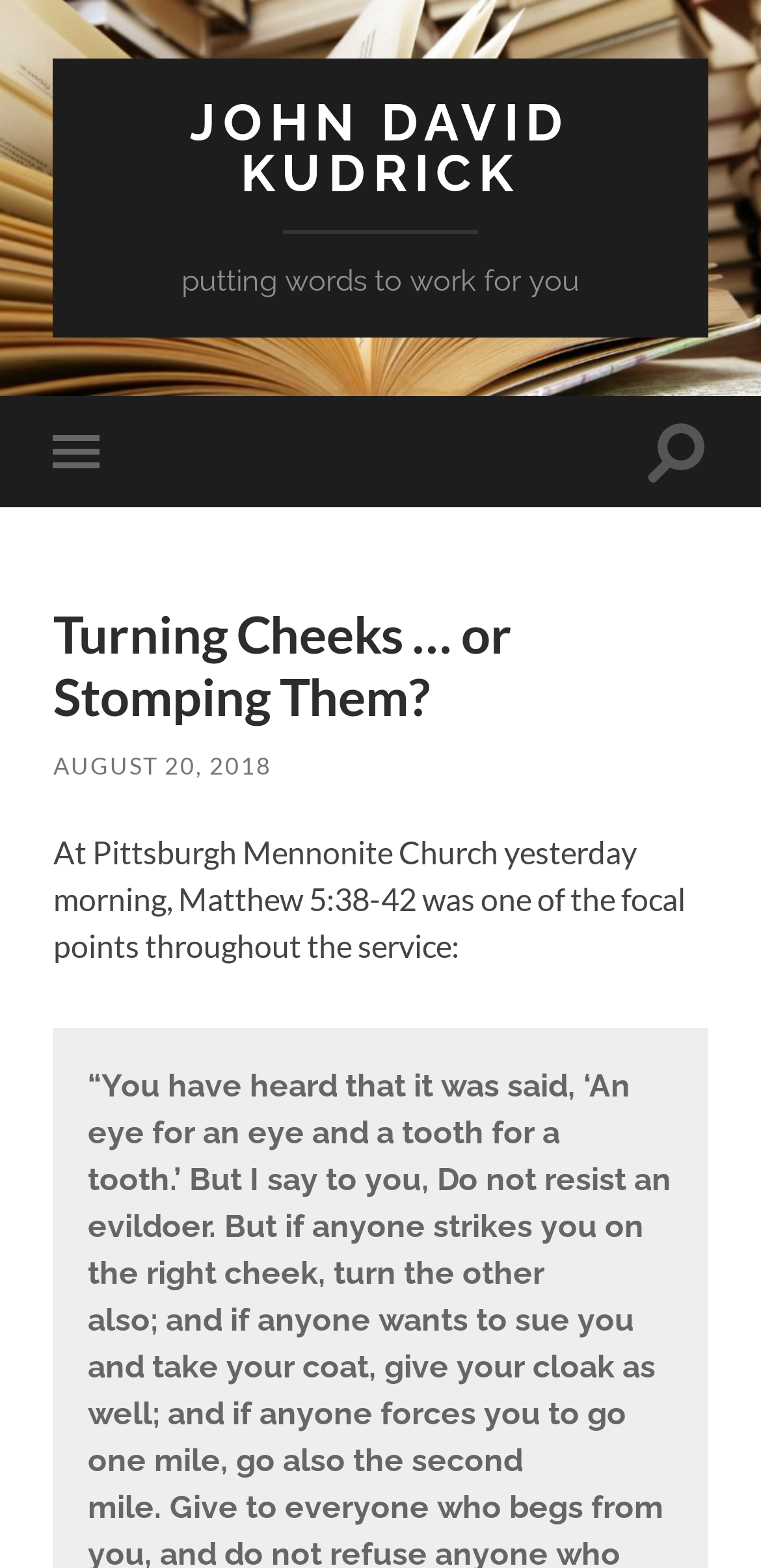Extract the bounding box coordinates of the UI element described: "Toggle mobile menu". Provide the coordinates in the format [left, top, right, bottom] with values ranging from 0 to 1.

[0.07, 0.253, 0.152, 0.324]